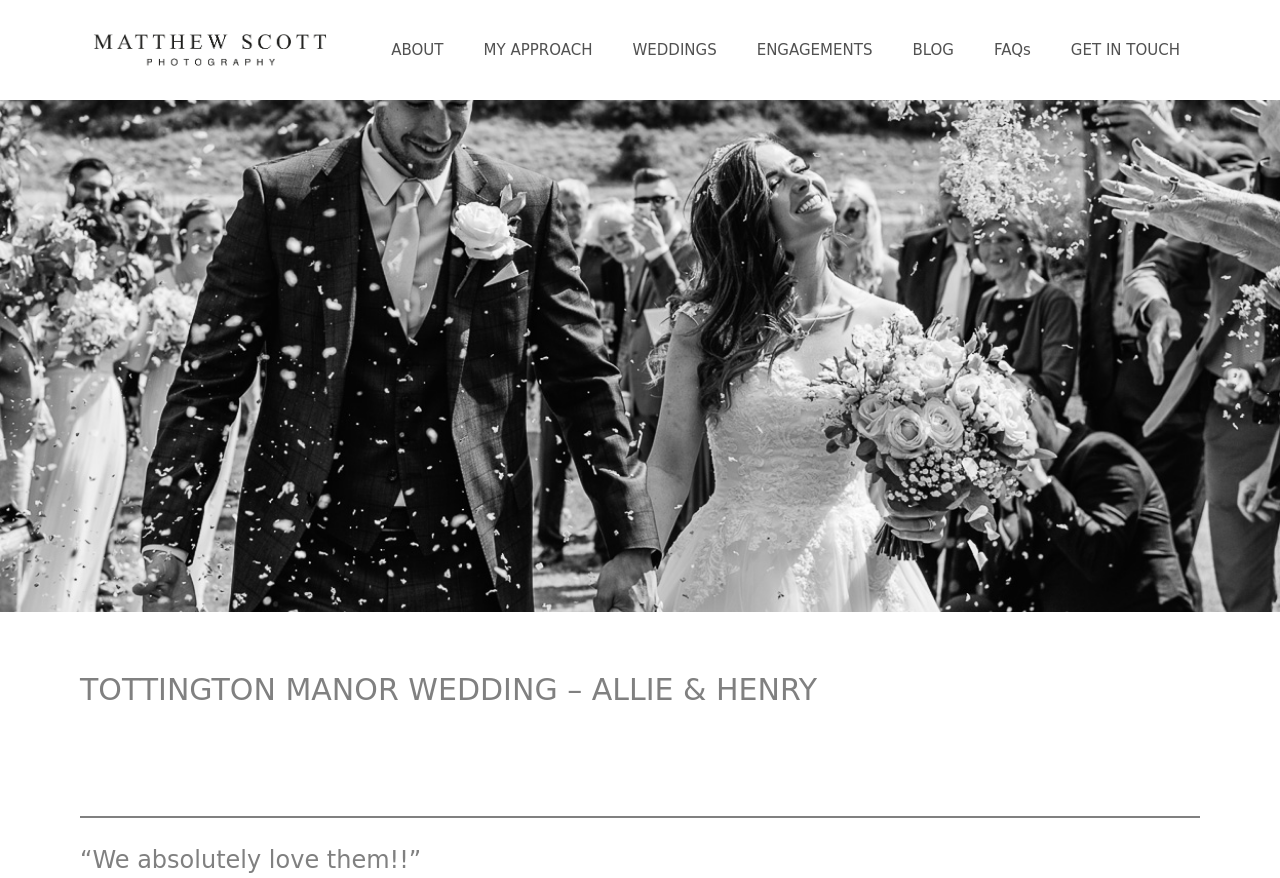Respond to the following query with just one word or a short phrase: 
How many images are present on the banner?

1